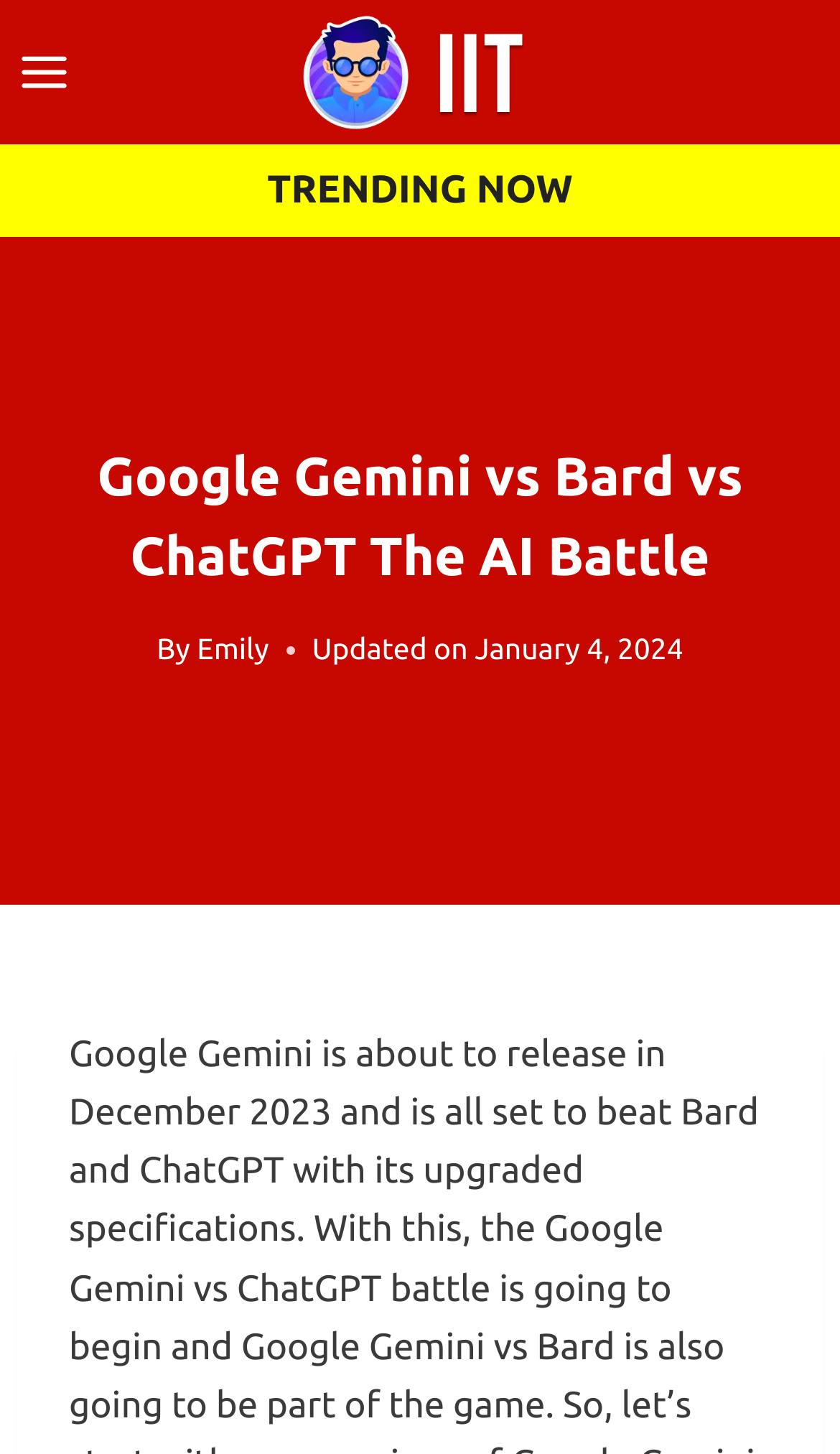Provide the bounding box coordinates of the HTML element described by the text: "alt="IIT Notable Alumni Logo"".

[0.346, 0.0, 0.654, 0.099]